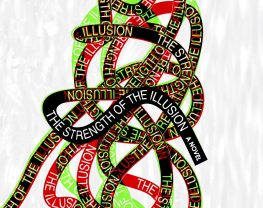What is the effect of the intricate arrangement of the ribbons?
Based on the image, respond with a single word or phrase.

creates a sense of complexity and movement